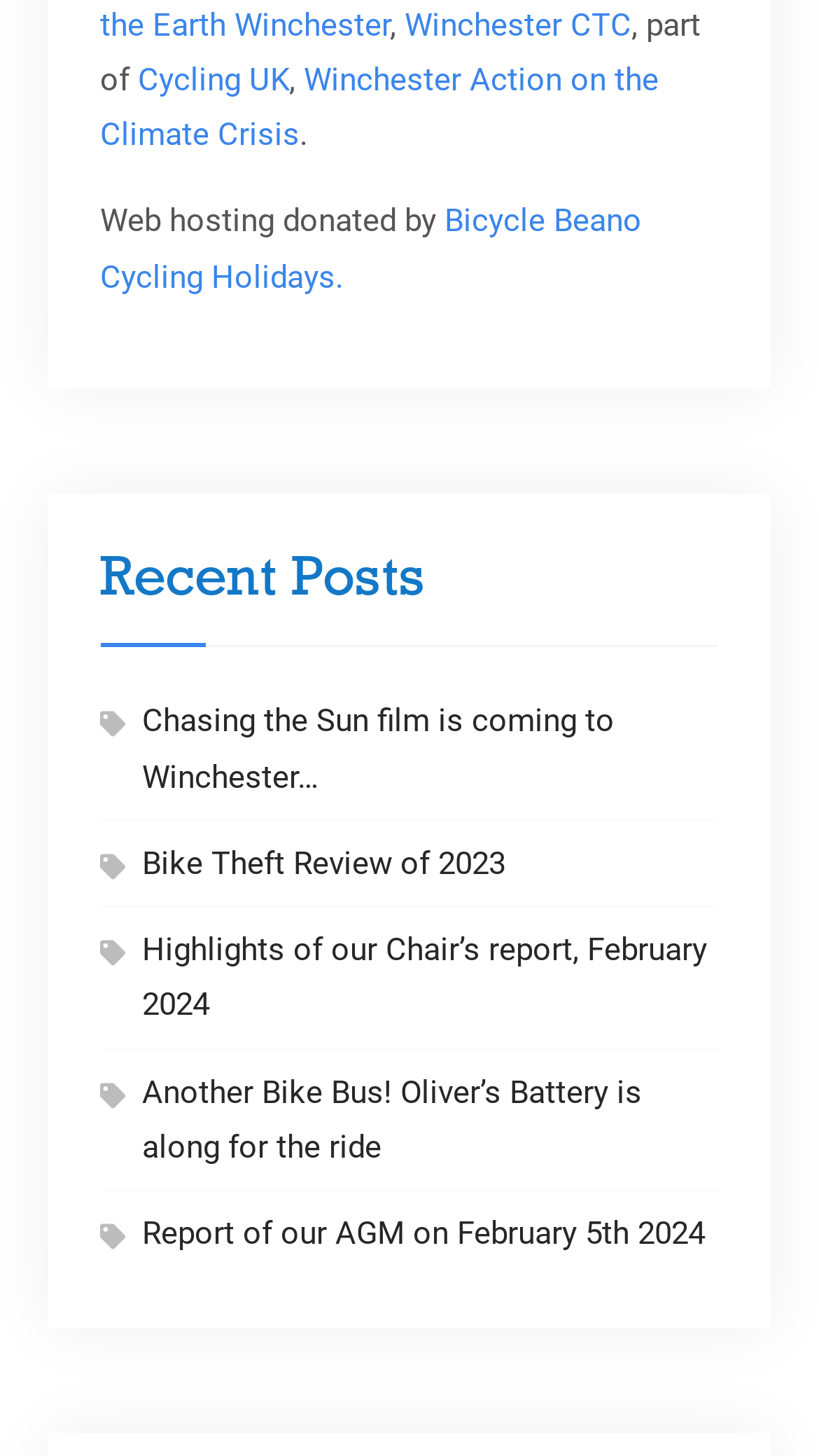Answer with a single word or phrase: 
What is the name of the cycling organization?

Winchester CTC